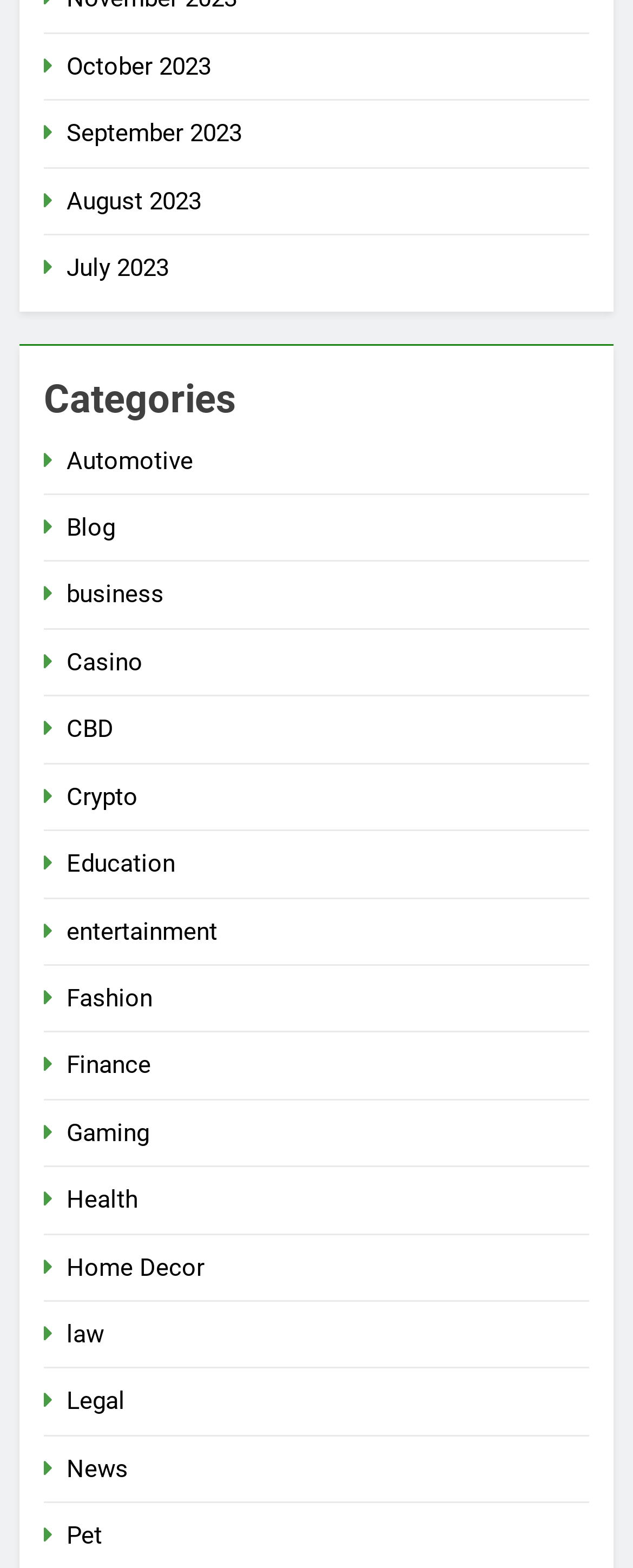Identify the bounding box coordinates for the UI element described as follows: August 2023. Use the format (top-left x, top-left y, bottom-right x, bottom-right y) and ensure all values are floating point numbers between 0 and 1.

[0.105, 0.119, 0.318, 0.137]